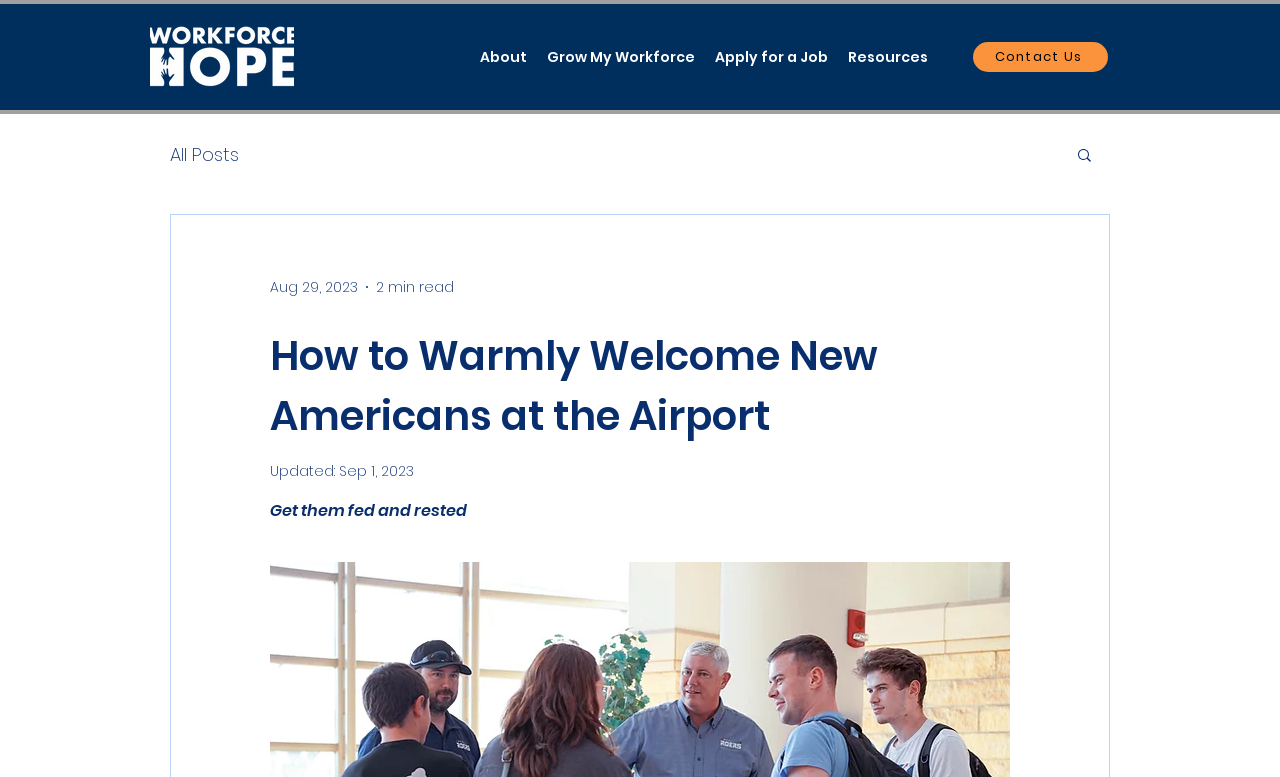Provide a short, one-word or phrase answer to the question below:
What is the estimated reading time of the blog post?

2 min